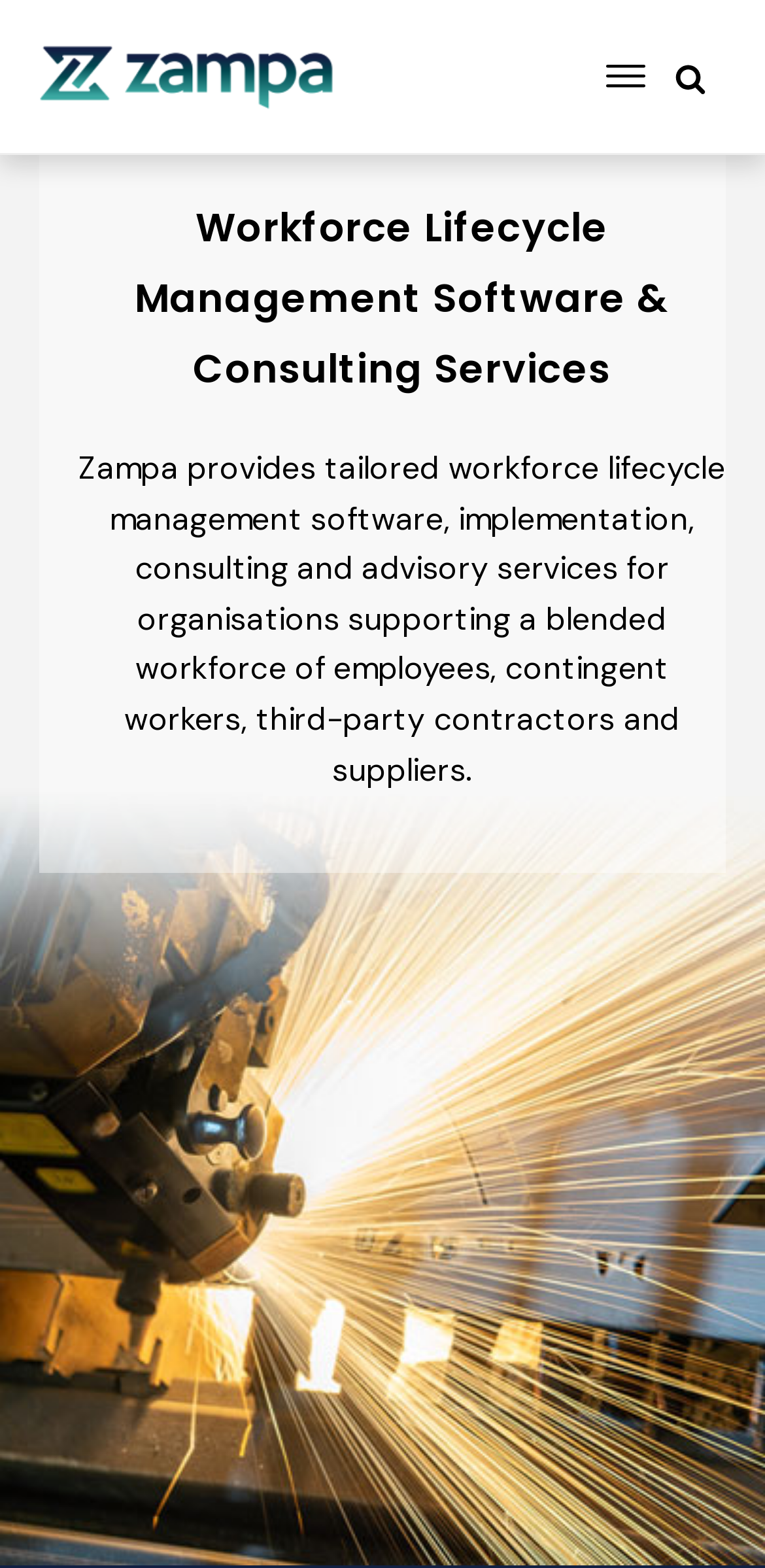What type of workers does Zampa support?
Please provide an in-depth and detailed response to the question.

I determined the answer by reading the static text on the webpage, which mentions that Zampa provides services for organisations supporting a blended workforce of employees, contingent workers, third-party contractors, and suppliers.